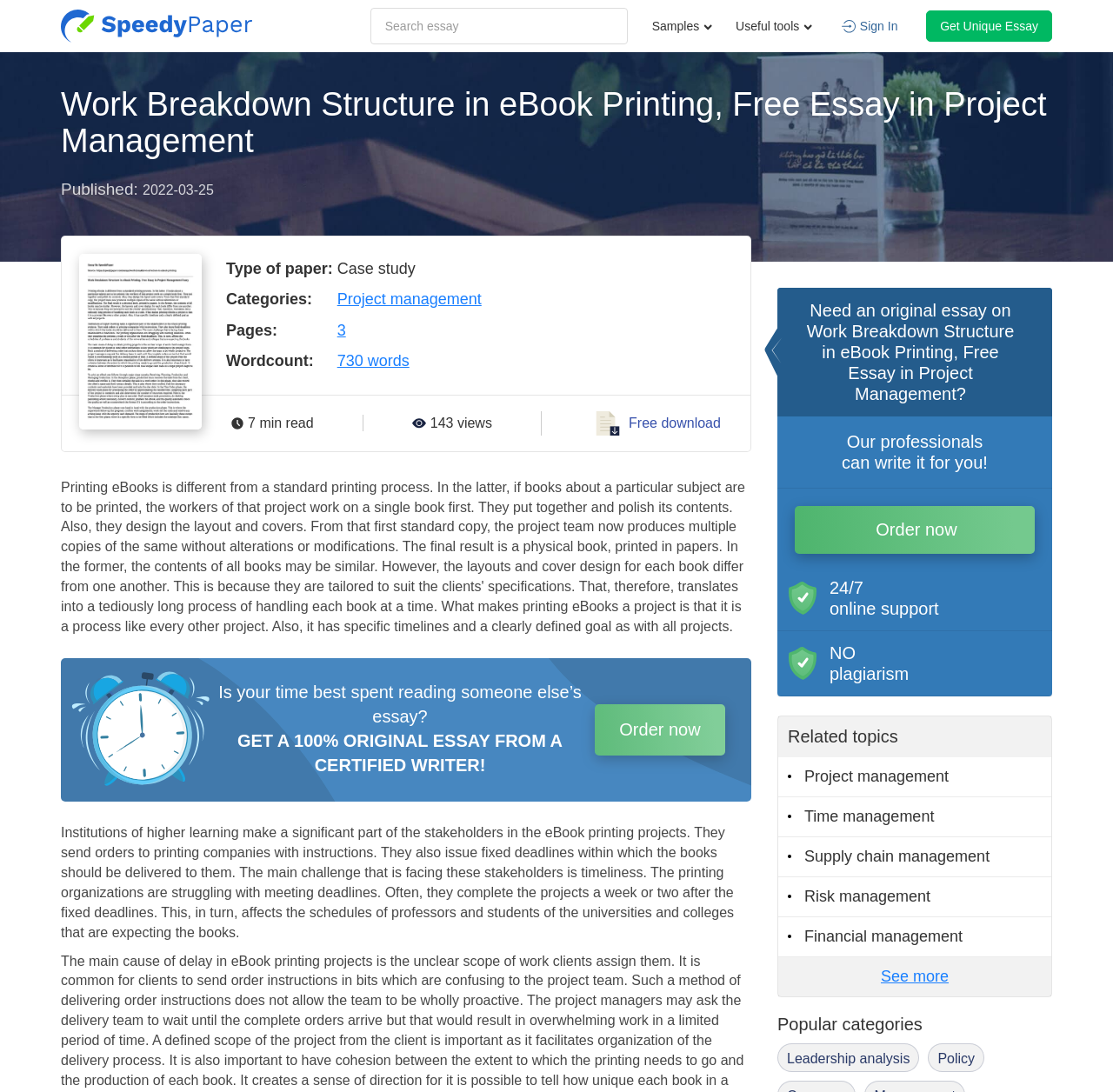Specify the bounding box coordinates of the element's area that should be clicked to execute the given instruction: "Get a unique essay". The coordinates should be four float numbers between 0 and 1, i.e., [left, top, right, bottom].

[0.832, 0.01, 0.945, 0.038]